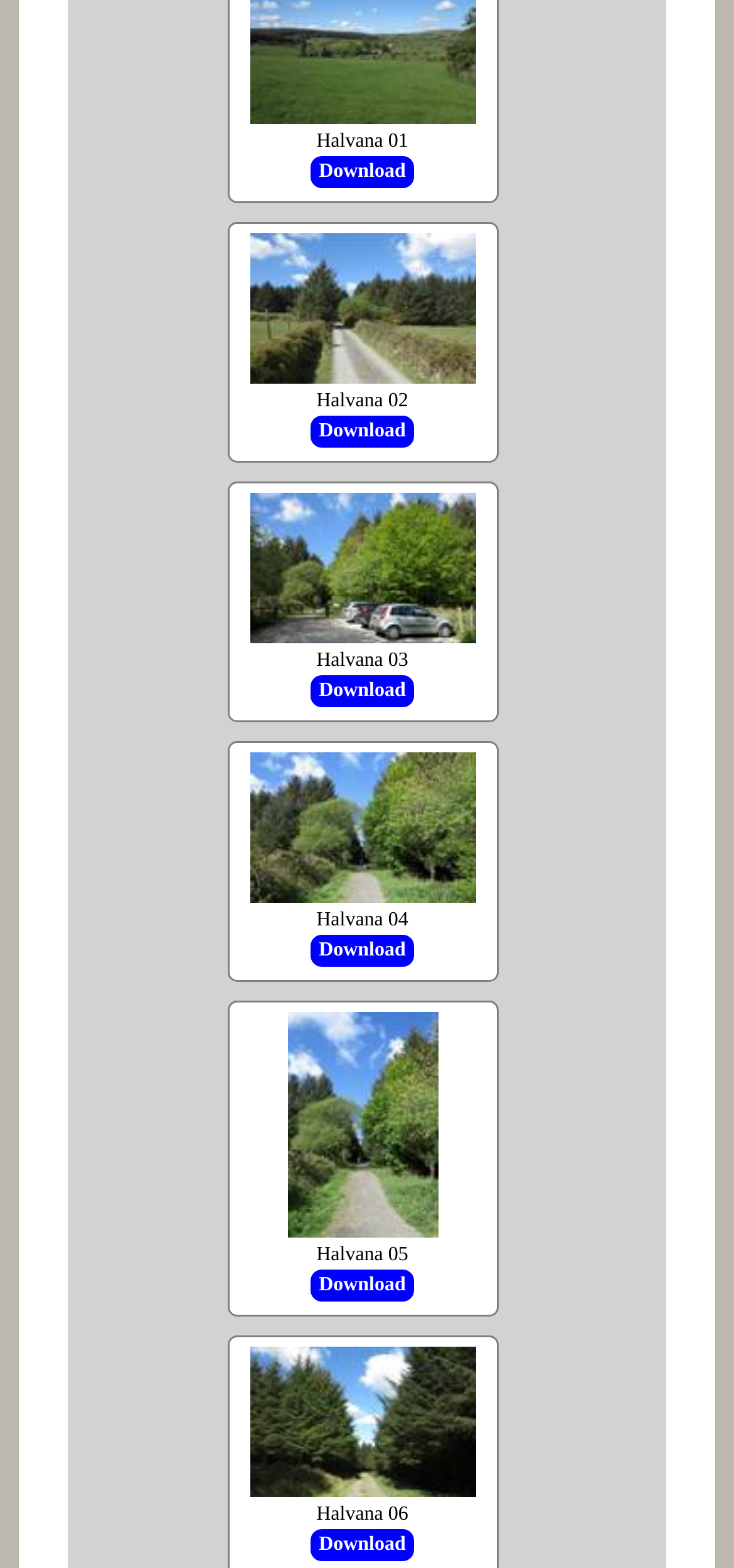How many Halvana photos are available?
Kindly answer the question with as much detail as you can.

I counted the number of 'Halvana Photo' links and corresponding images on the webpage, and there are 6 of them.